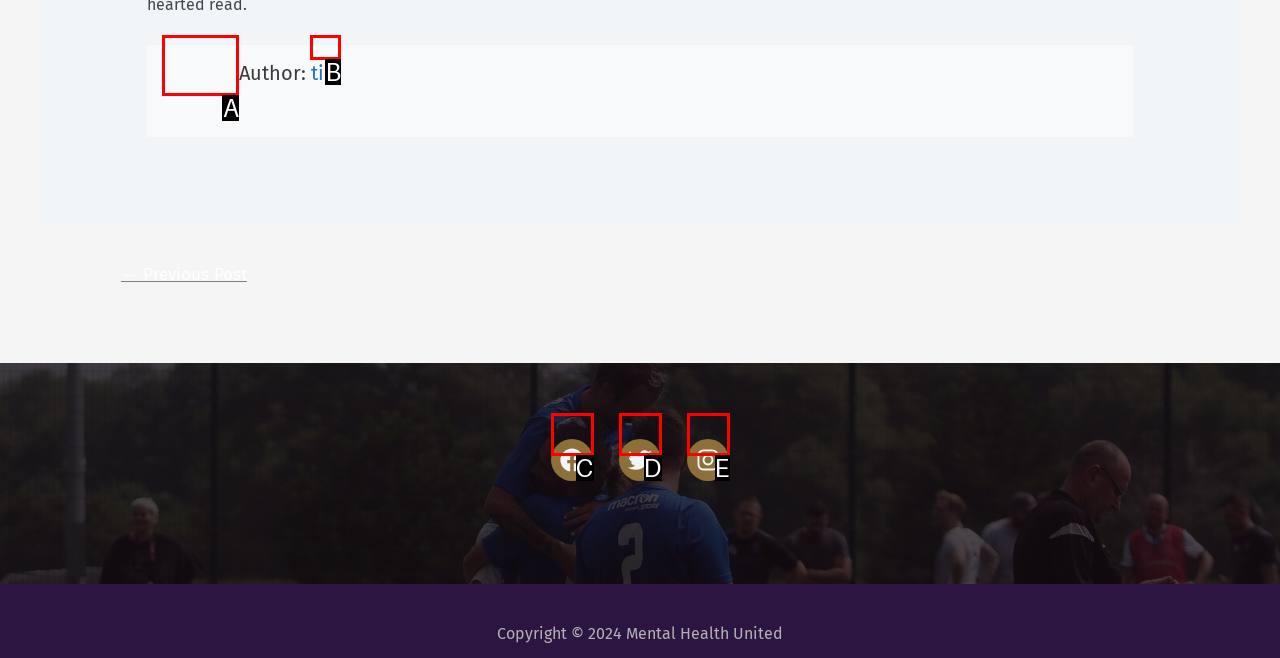Identify the HTML element that corresponds to the description: tim Provide the letter of the correct option directly.

B